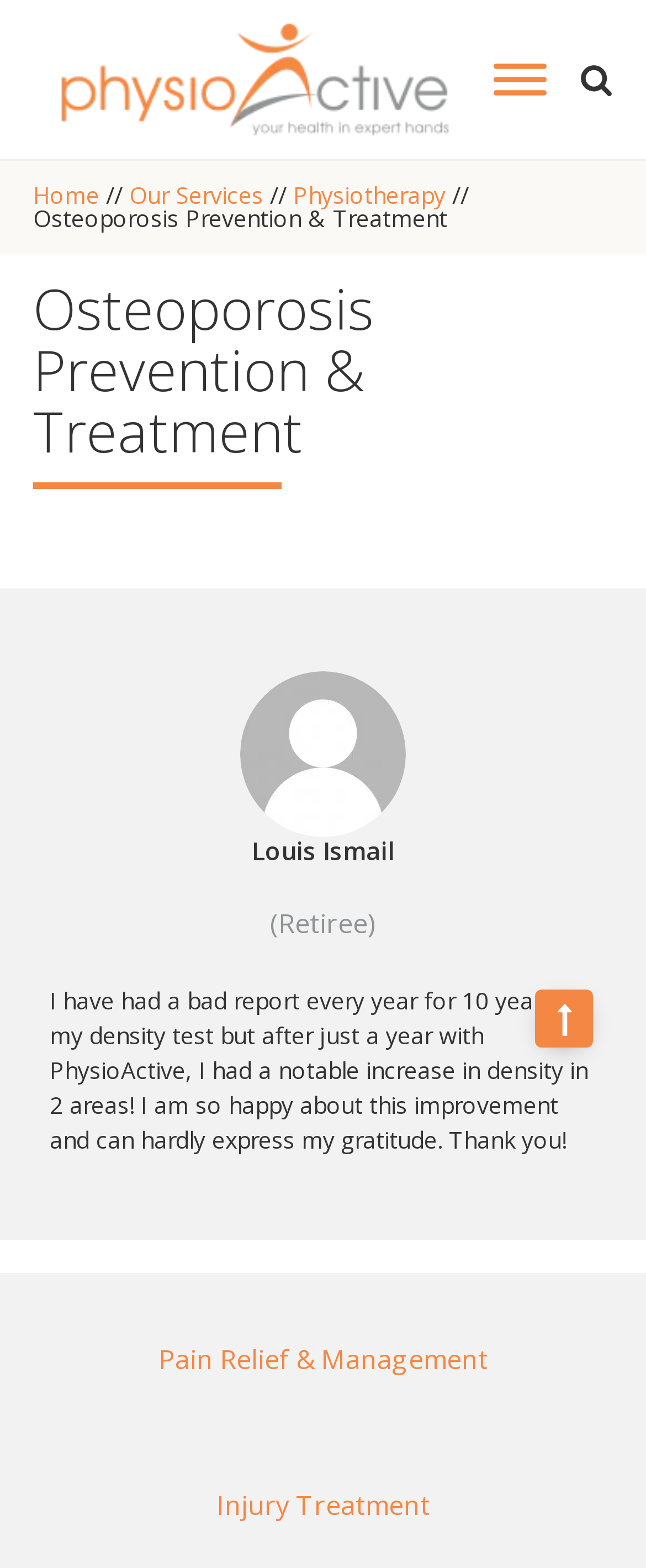What is the shape of the icon next to the 'Toggle Menu' button?
Offer a detailed and full explanation in response to the question.

The webpage has a button element with the text 'Toggle Menu' and an adjacent SvgRoot element, which indicates that the icon next to the button is an SVG icon.